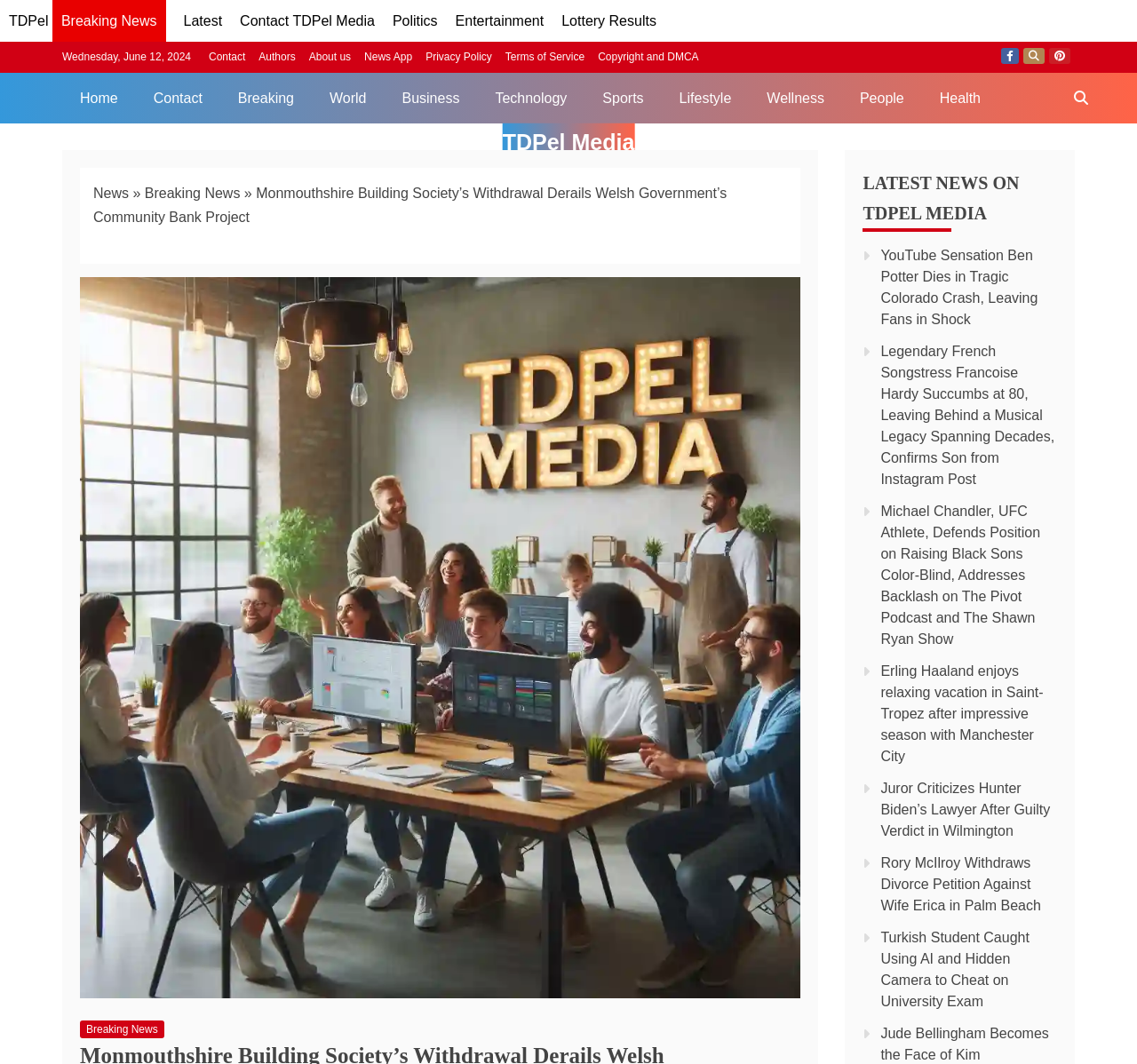Find and generate the main title of the webpage.

Monmouthshire Building Society’s Withdrawal Derails Welsh Government’s Community Bank Project